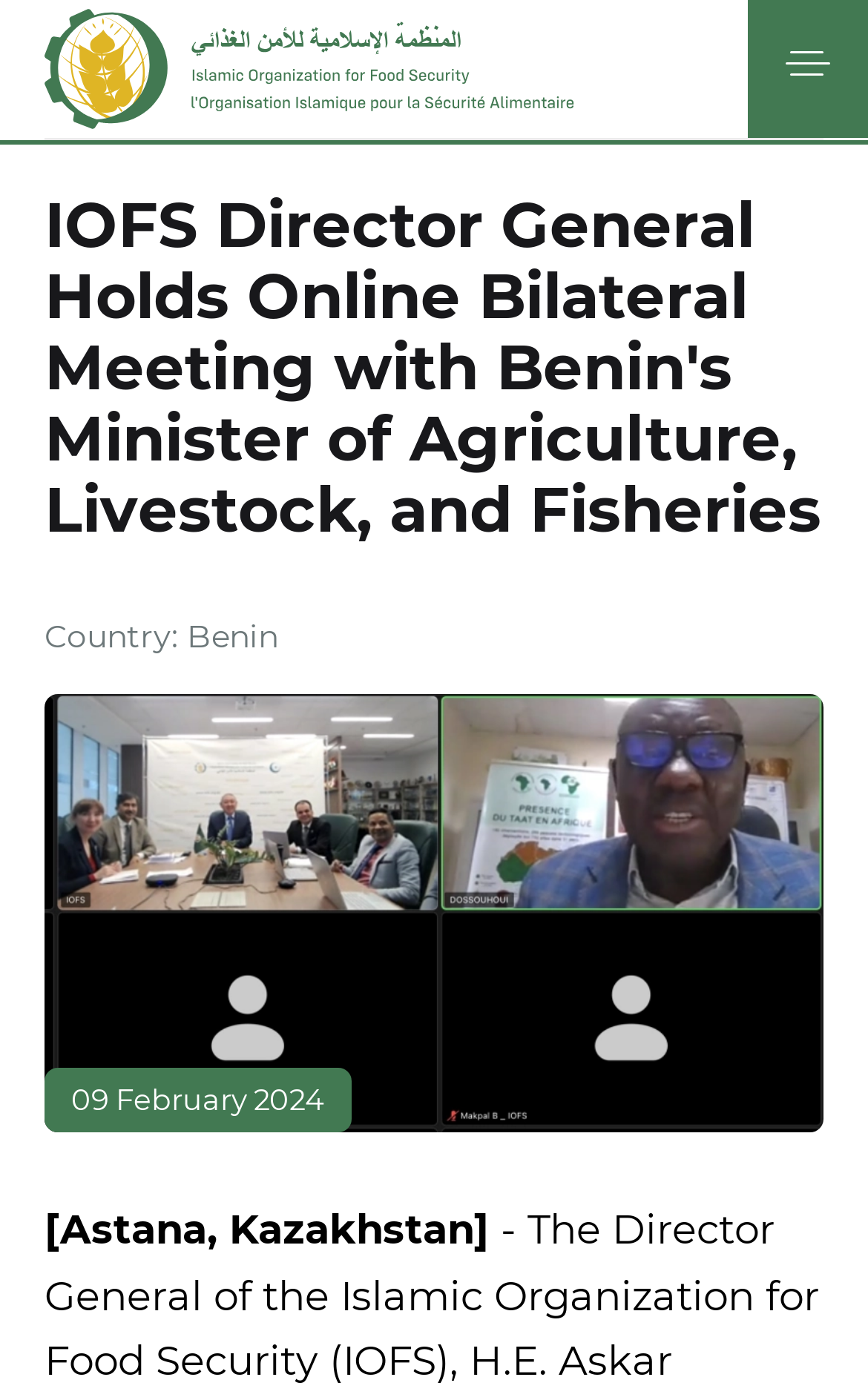What is the country mentioned in the article?
Give a thorough and detailed response to the question.

The country mentioned in the article can be found in the static text element 'Country: Benin' located at [0.051, 0.44, 0.321, 0.469]. This element is a child of the root element and is positioned below the heading element.